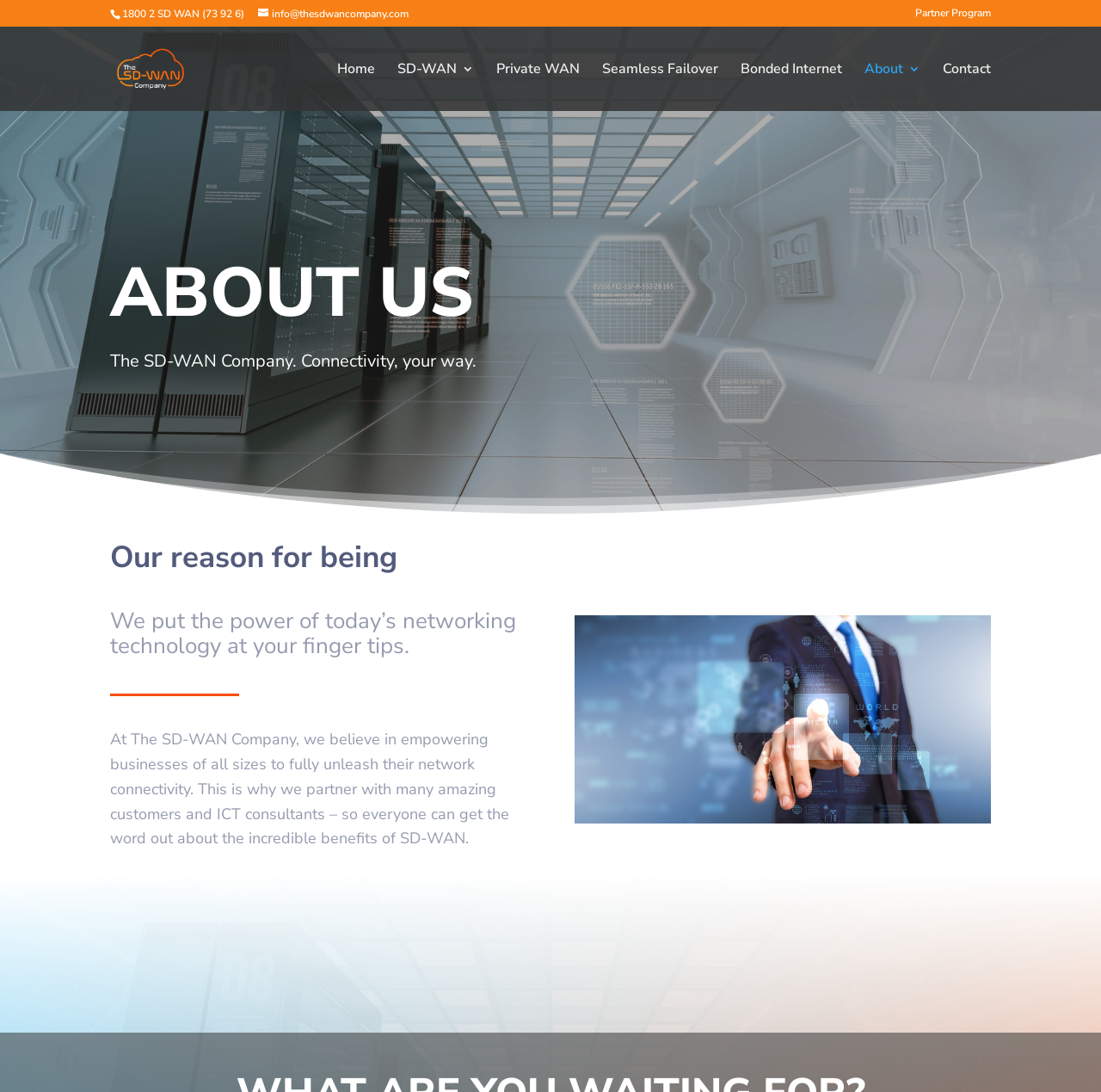Give a one-word or short-phrase answer to the following question: 
What is the purpose of the company?

To empower businesses